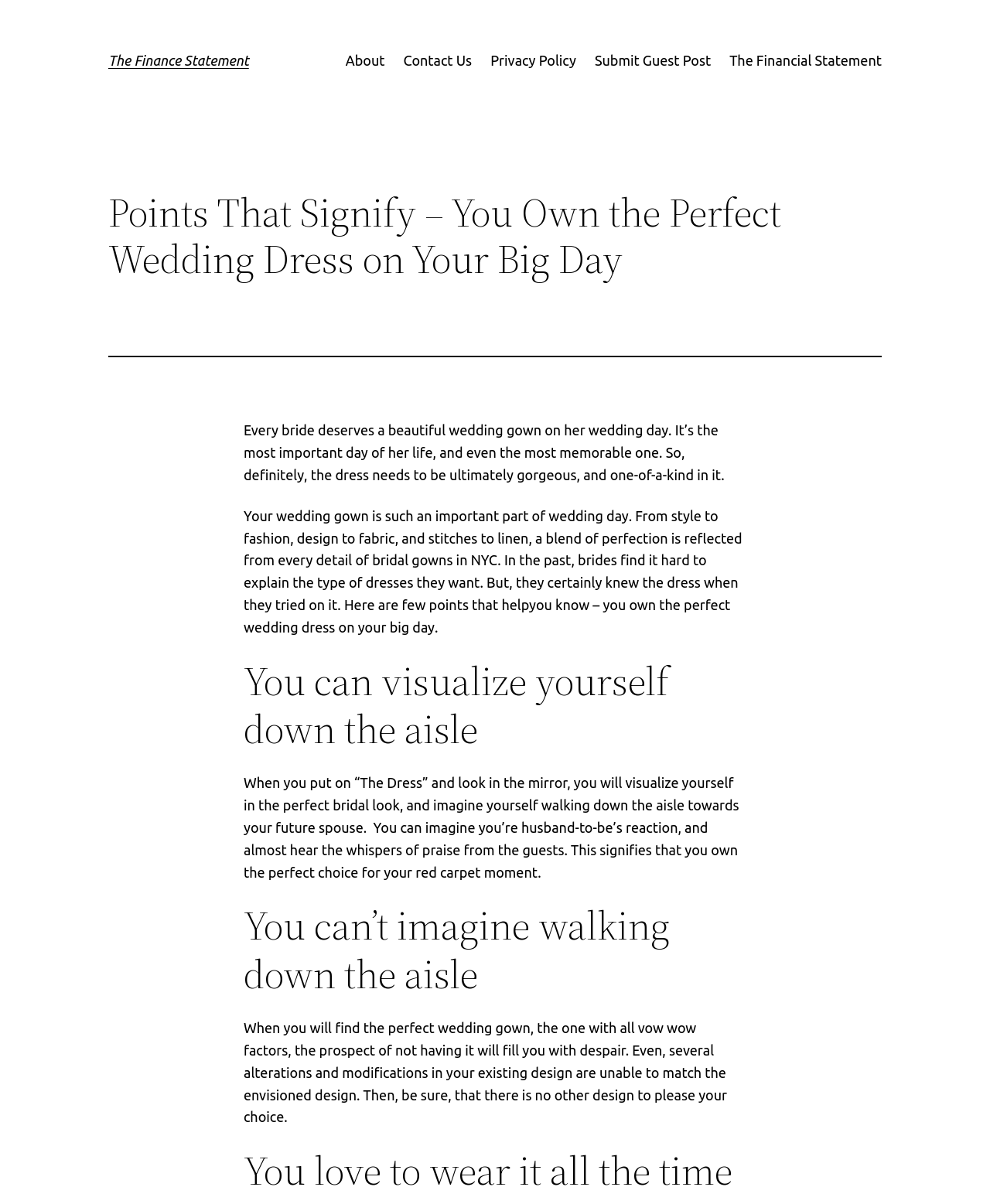Respond with a single word or short phrase to the following question: 
What is the tone of this webpage?

Informative and helpful